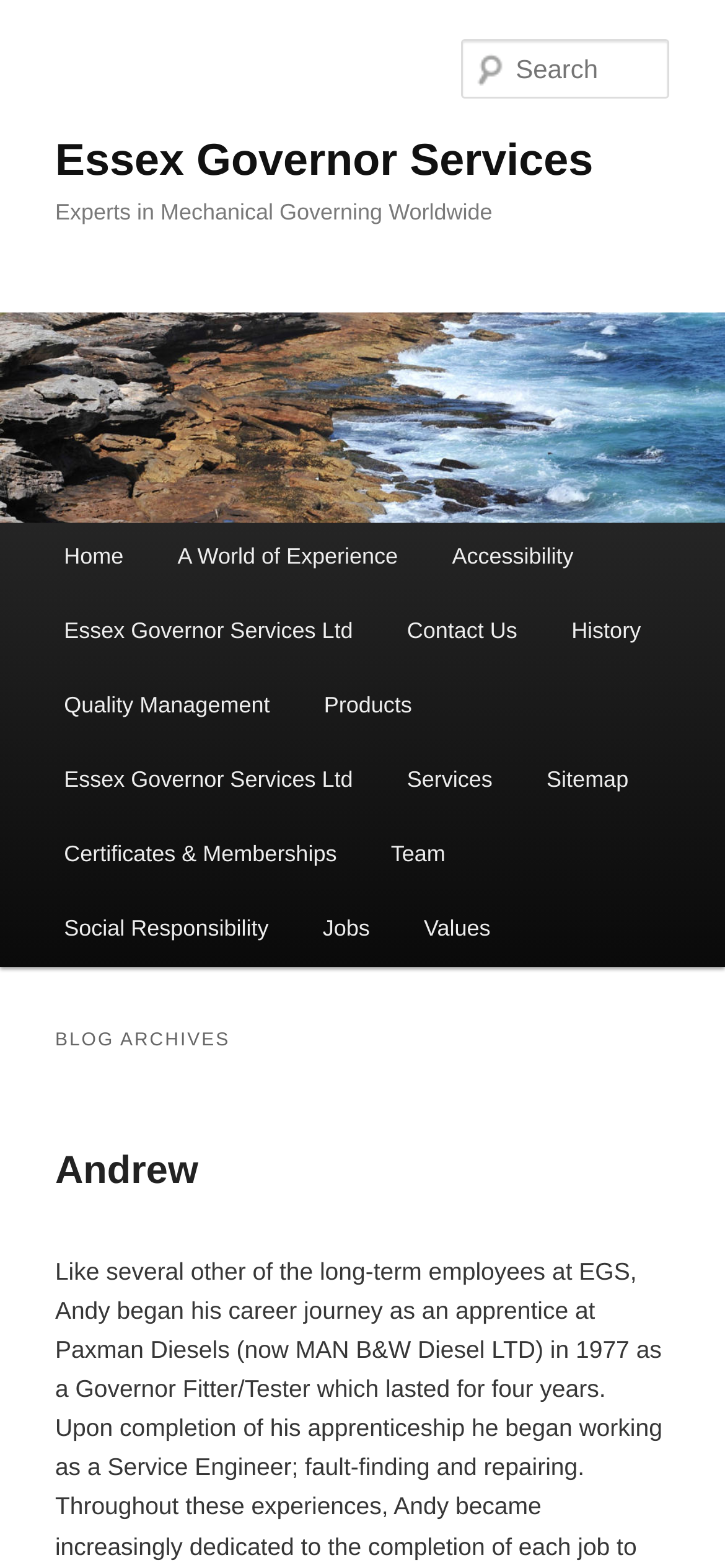Determine the bounding box coordinates of the clickable region to execute the instruction: "View Essex Governor Services Ltd". The coordinates should be four float numbers between 0 and 1, denoted as [left, top, right, bottom].

[0.051, 0.379, 0.524, 0.427]